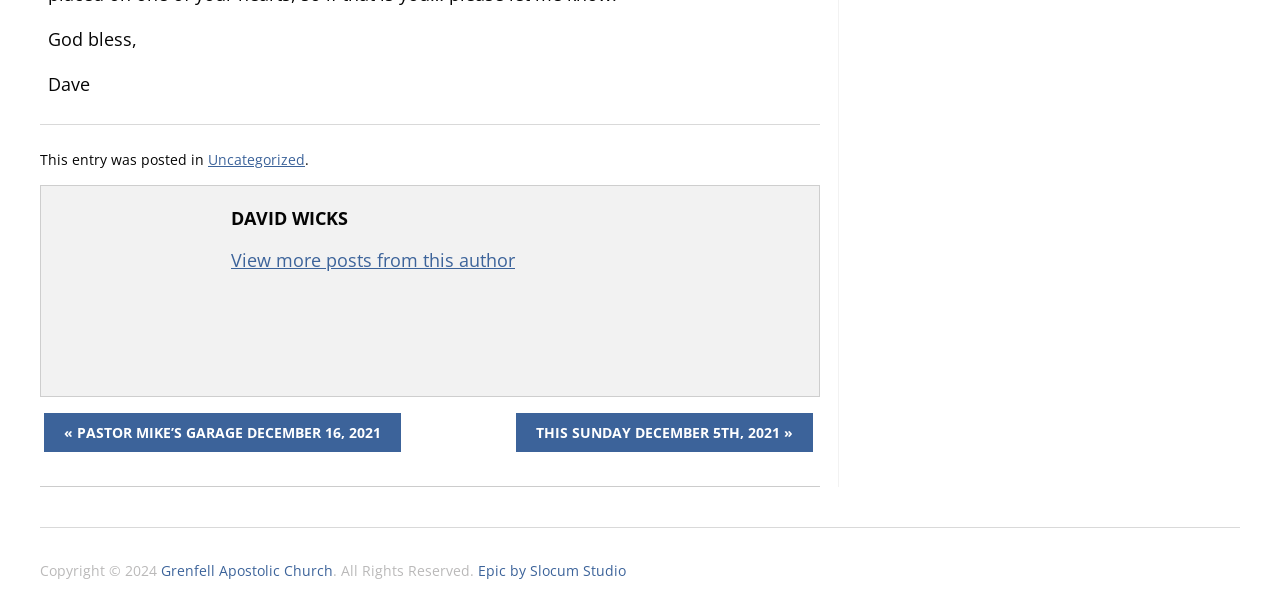Provide a brief response to the question using a single word or phrase: 
What is the name of the church?

Grenfell Apostolic Church